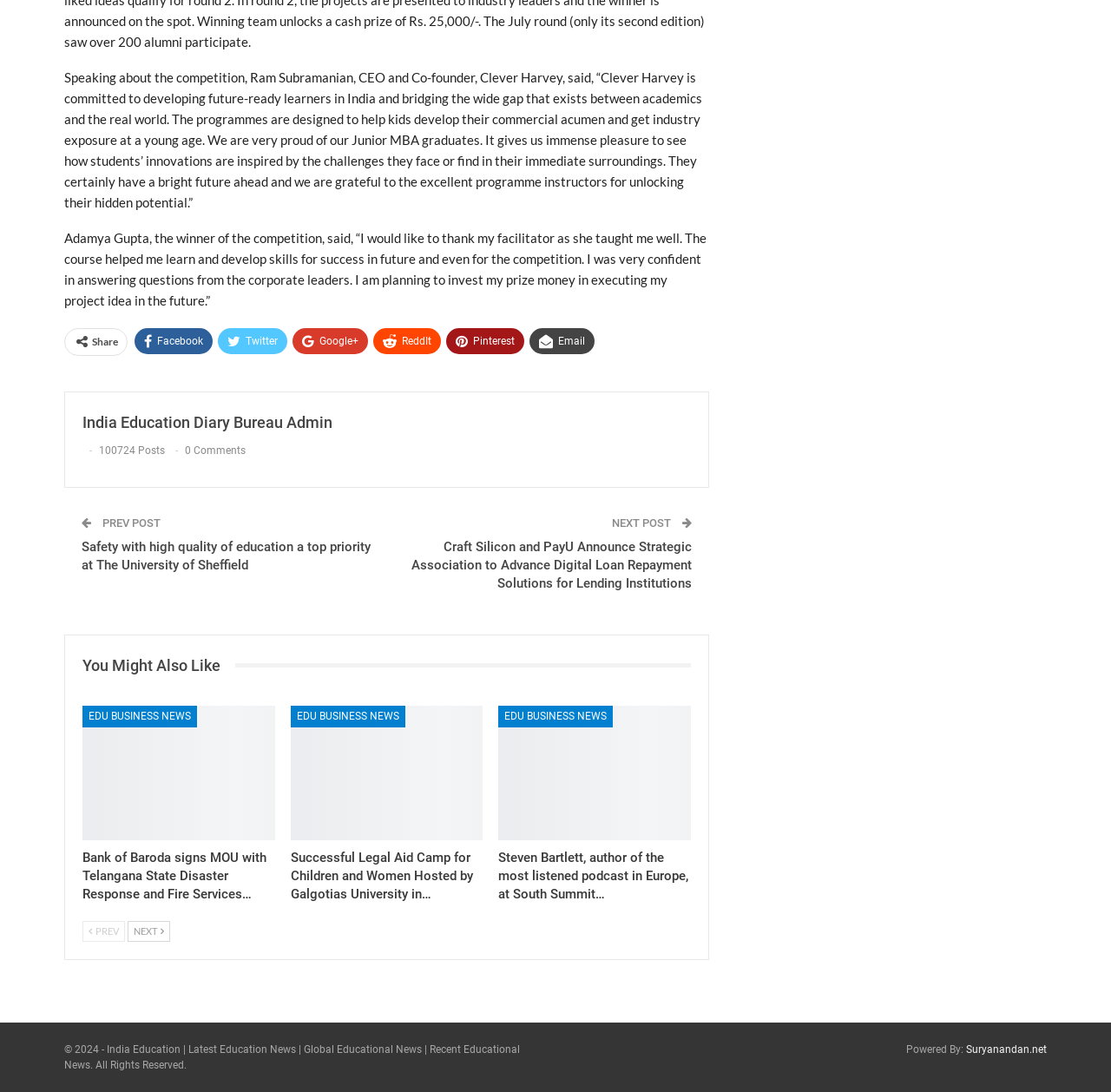Give a short answer to this question using one word or a phrase:
What is the purpose of the 'Share' button?

To share the article